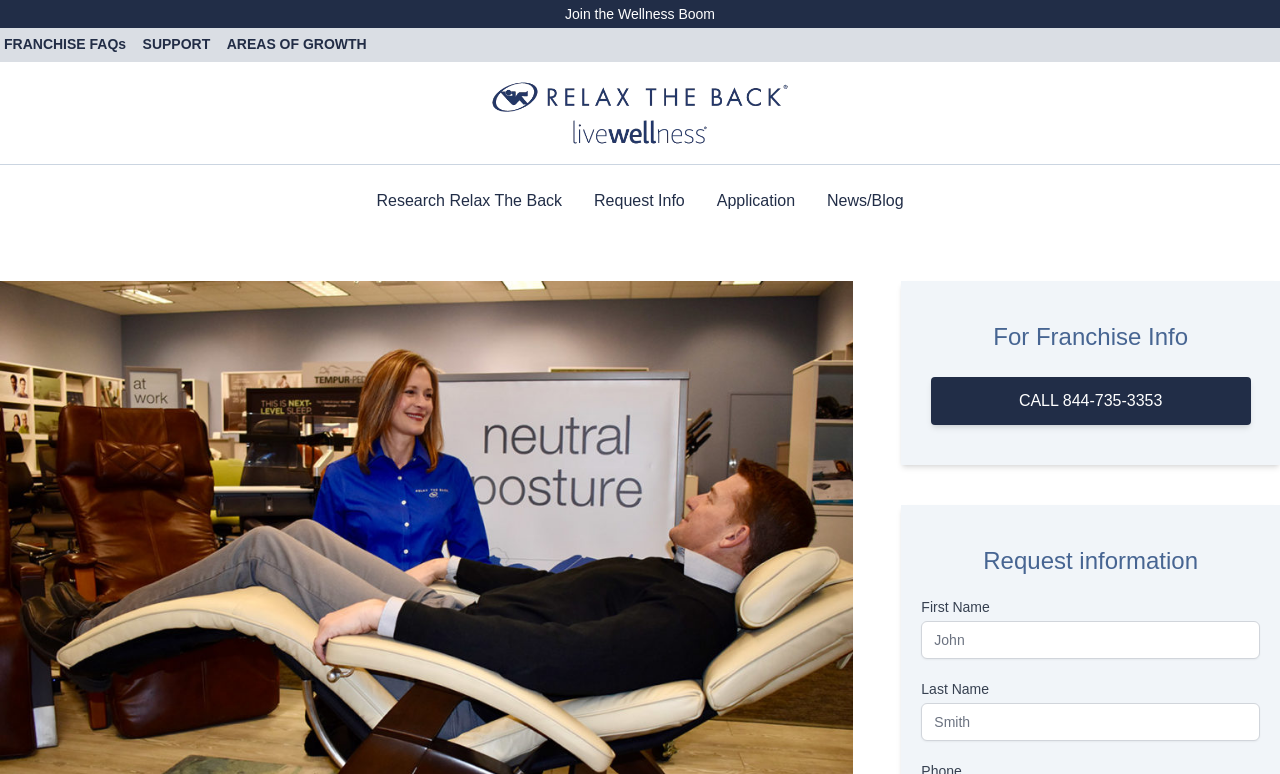Locate the bounding box for the described UI element: "Research Relax The Back". Ensure the coordinates are four float numbers between 0 and 1, formatted as [left, top, right, bottom].

[0.294, 0.245, 0.439, 0.276]